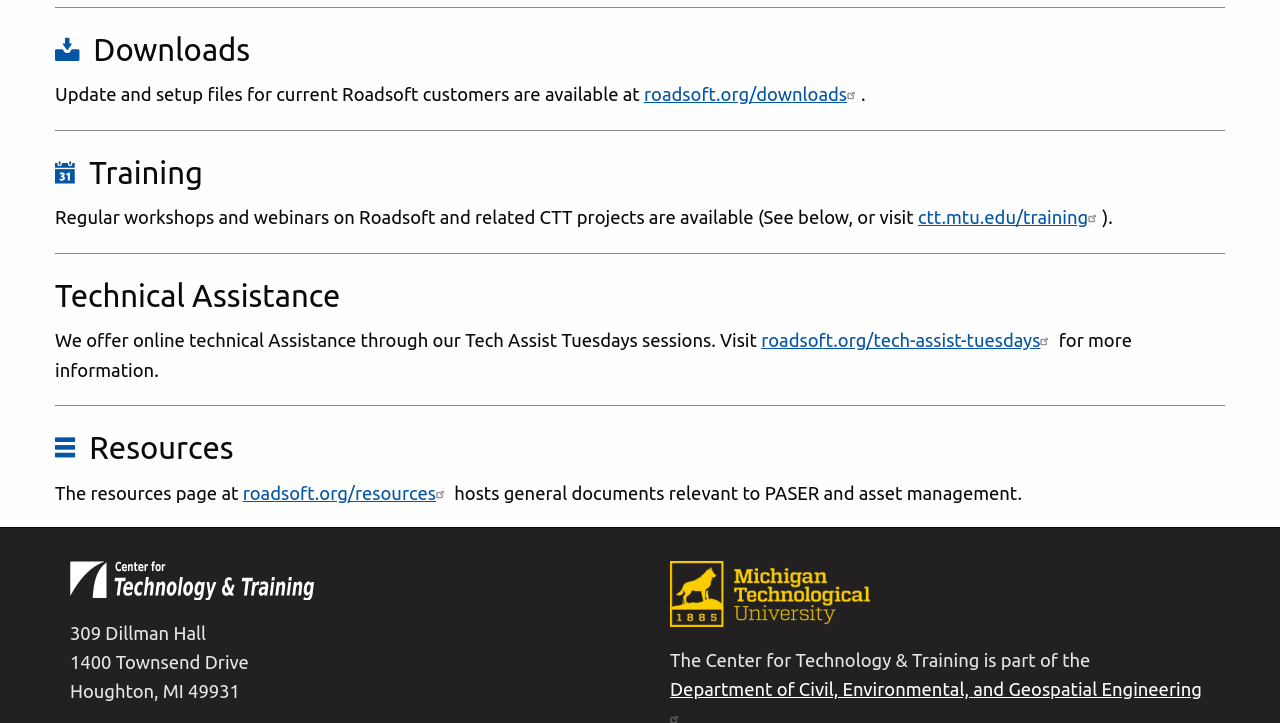Given the element description "ctt.mtu.edu/training(link is external)", identify the bounding box of the corresponding UI element.

[0.717, 0.287, 0.861, 0.315]